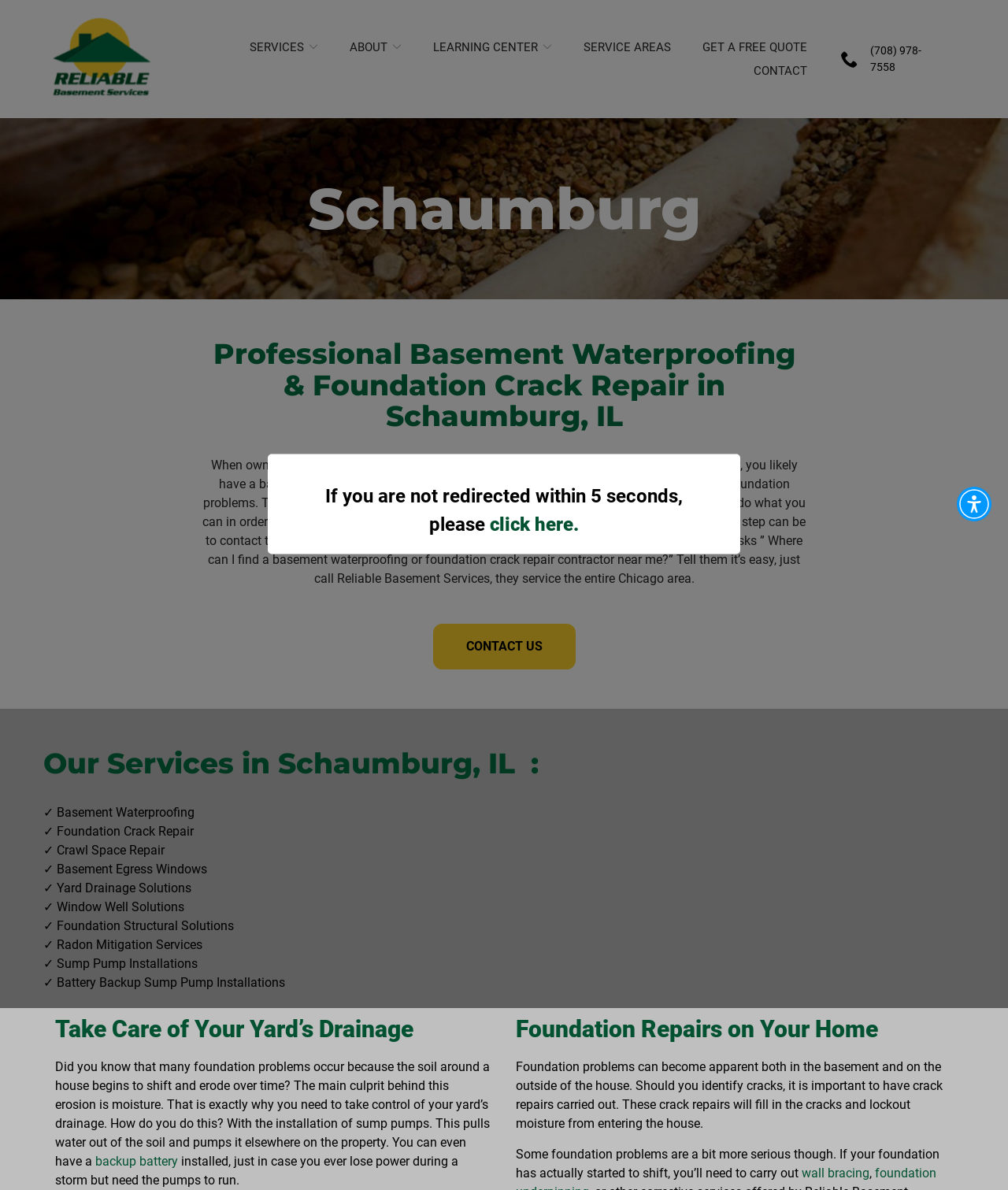Examine the screenshot and answer the question in as much detail as possible: What is the topic of the paragraph starting with 'If you are not redirected within 5 seconds...'?

The paragraph starting with 'If you are not redirected within 5 seconds...' appears to be addressing a potential issue with the webpage redirecting, providing an alternative action for users to take if they are not redirected within 5 seconds.